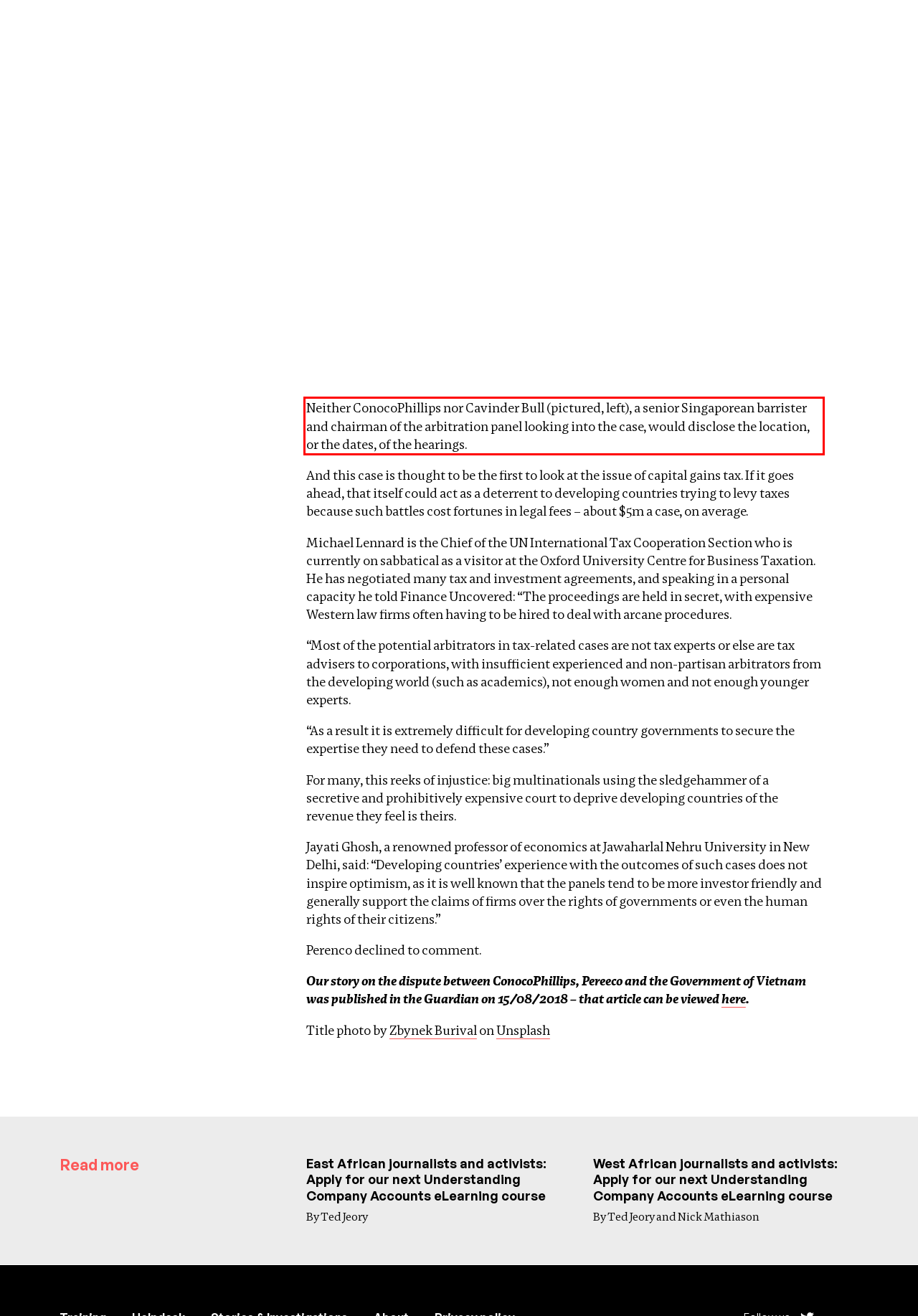Using the provided webpage screenshot, recognize the text content in the area marked by the red bounding box.

Neither ConocoPhillips nor Cavinder Bull (pictured, left), a senior Singaporean barrister and chairman of the arbitration panel looking into the case, would disclose the location, or the dates, of the hearings.